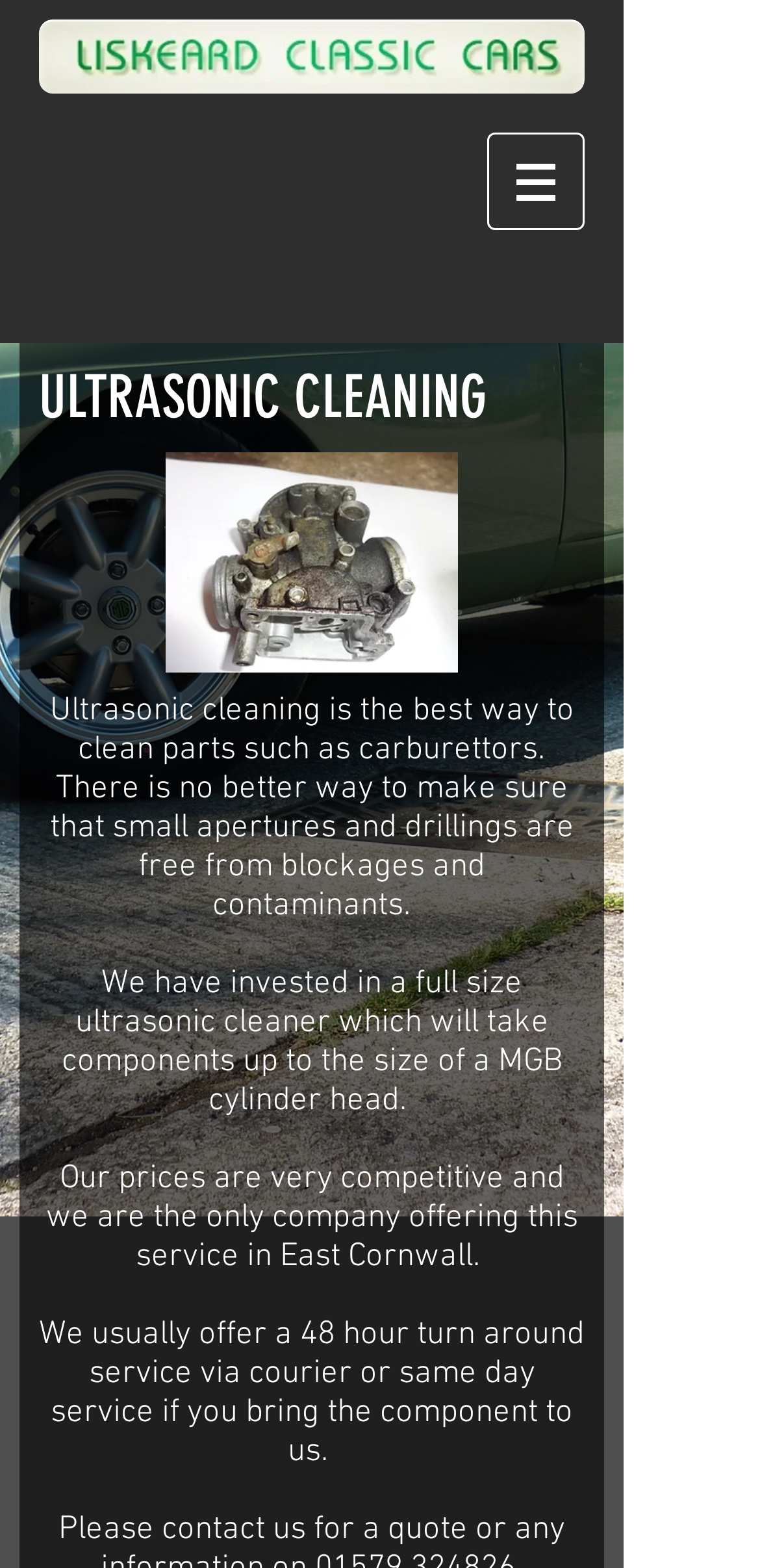What is shown in the image on the webpage?
Look at the image and provide a short answer using one word or a phrase.

Ultrasonic cleaning equipment